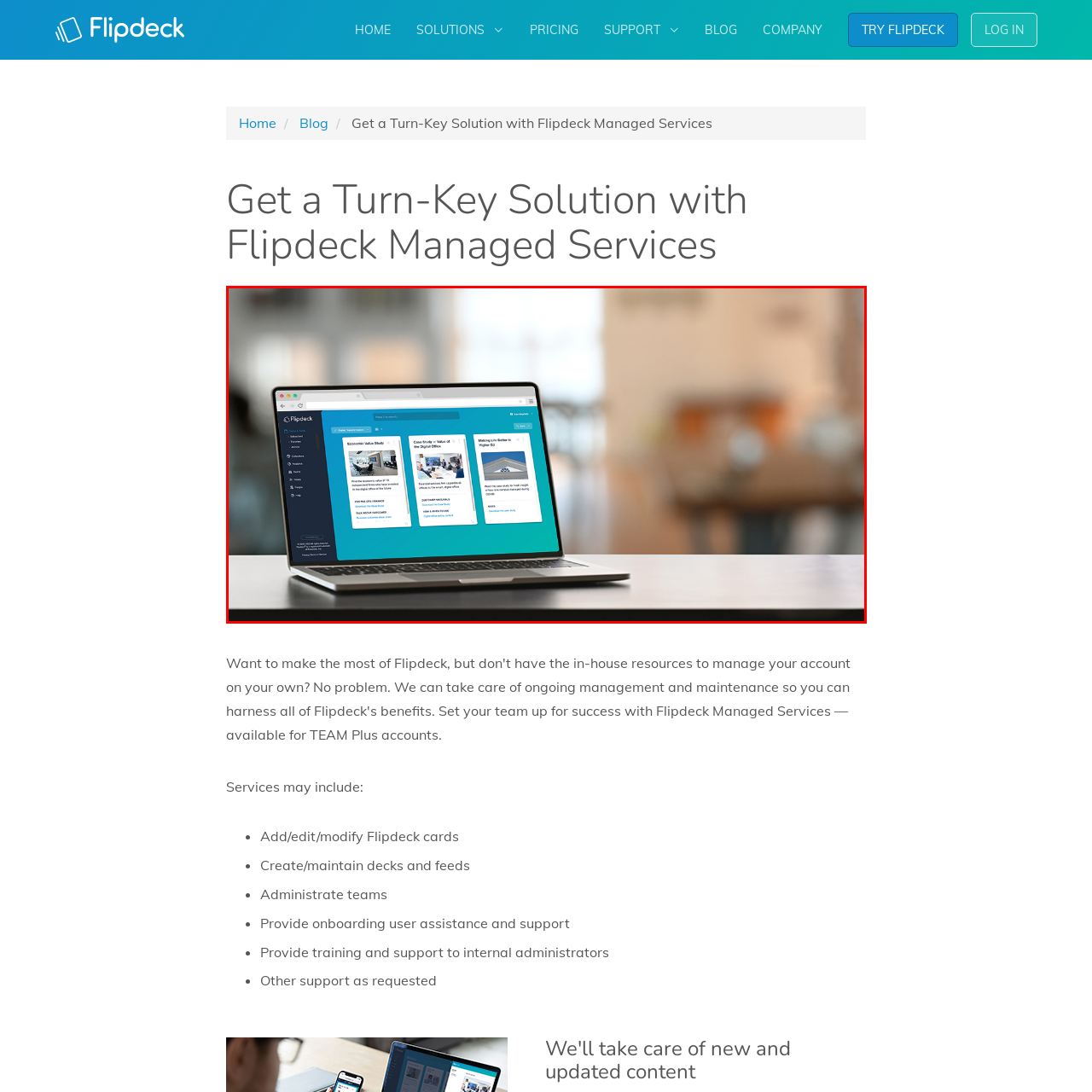What type of surface is the laptop placed on?
Focus on the section of the image inside the red bounding box and offer an in-depth answer to the question, utilizing the information visible in the image.

The laptop is positioned on a wooden surface, which is visible in the image and suggests a professional or collaborative environment.